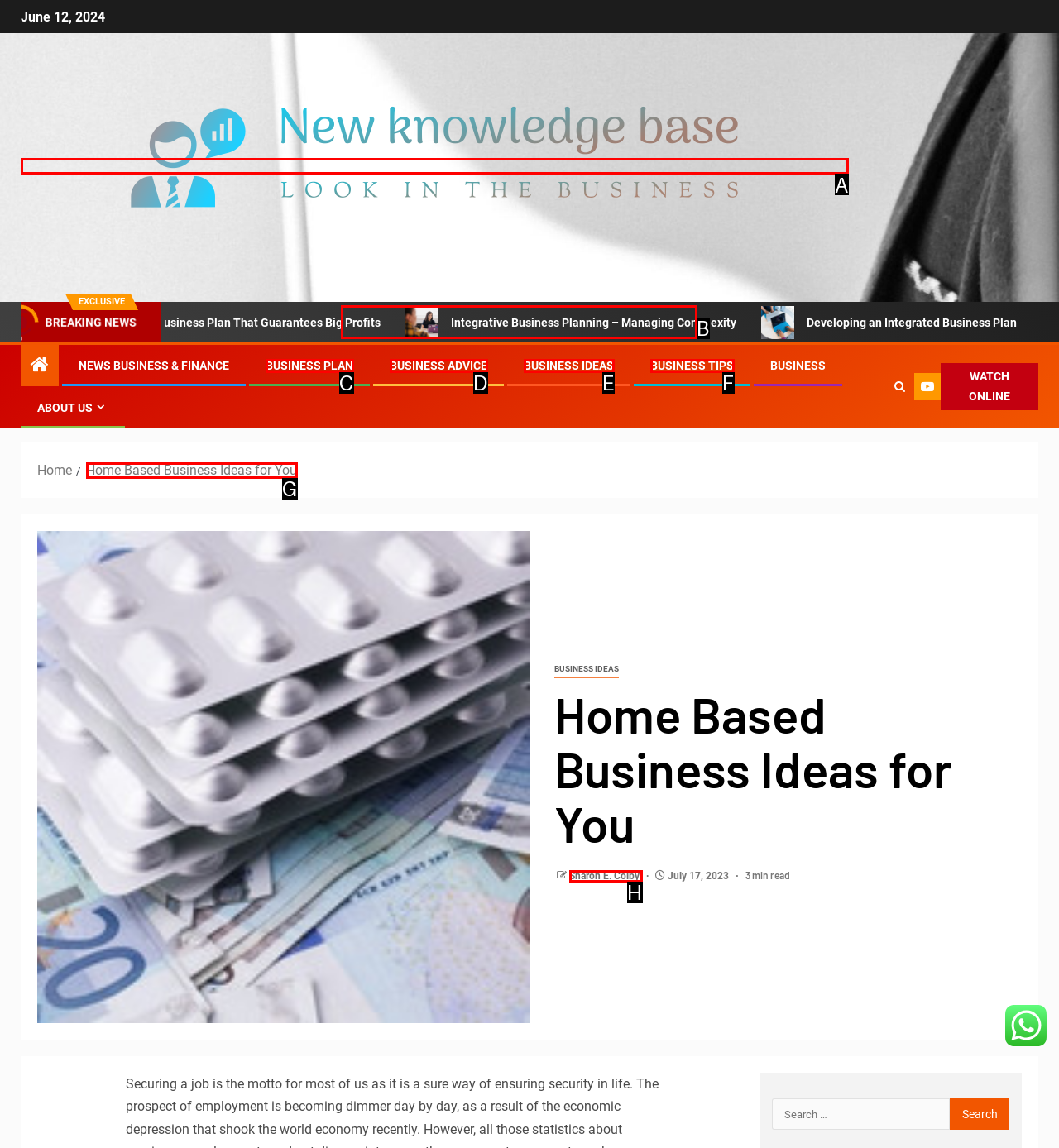What letter corresponds to the UI element to complete this task: Read 'Integrative Business Planning – Managing Complexity'
Answer directly with the letter.

B